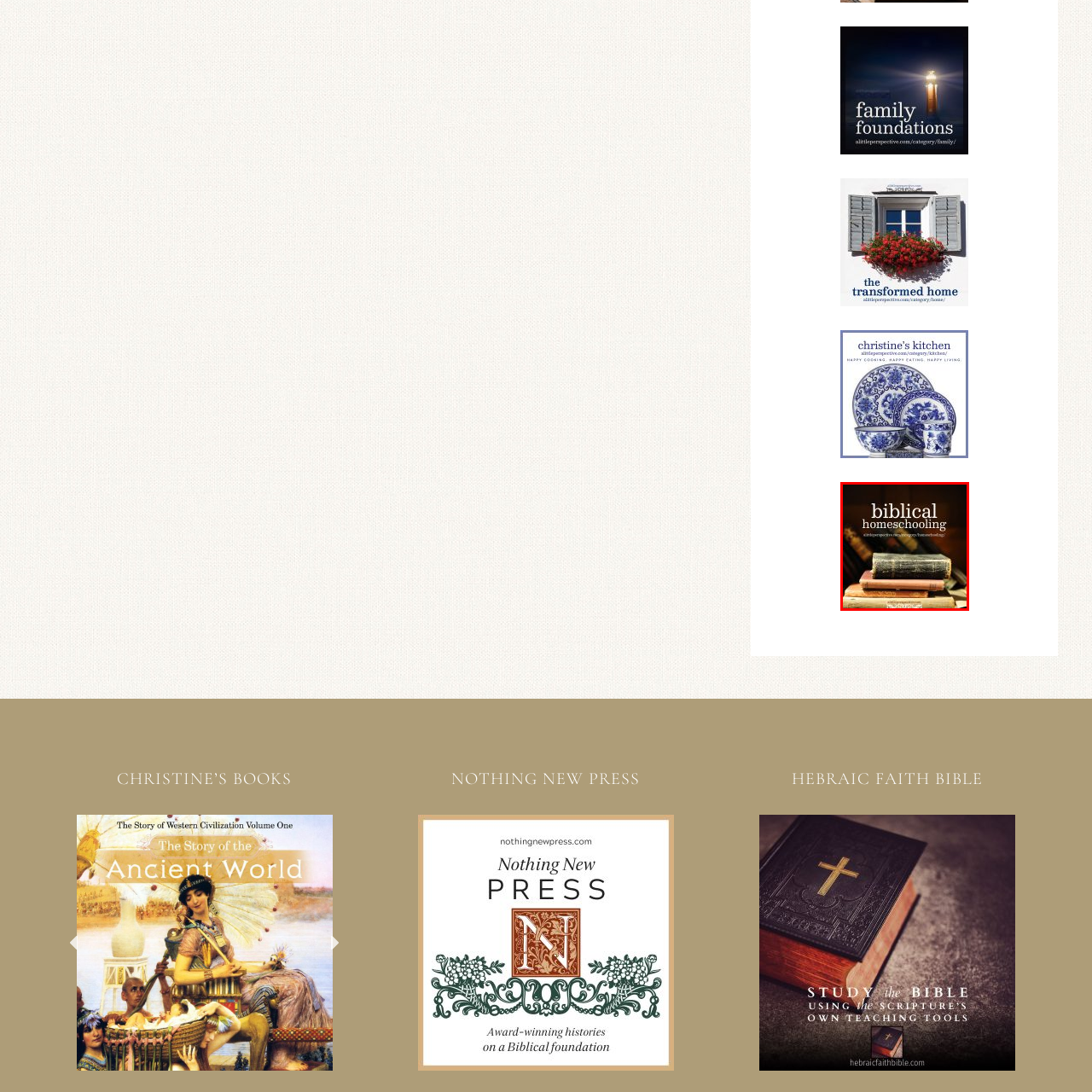What is the color of the backdrop in the image?
Analyze the visual elements found in the red bounding box and provide a detailed answer to the question, using the information depicted in the image.

The backdrop in the image is warm, which creates an inviting setting that highlights the rich textures of the book covers, drawing attention to the importance of literature in education.